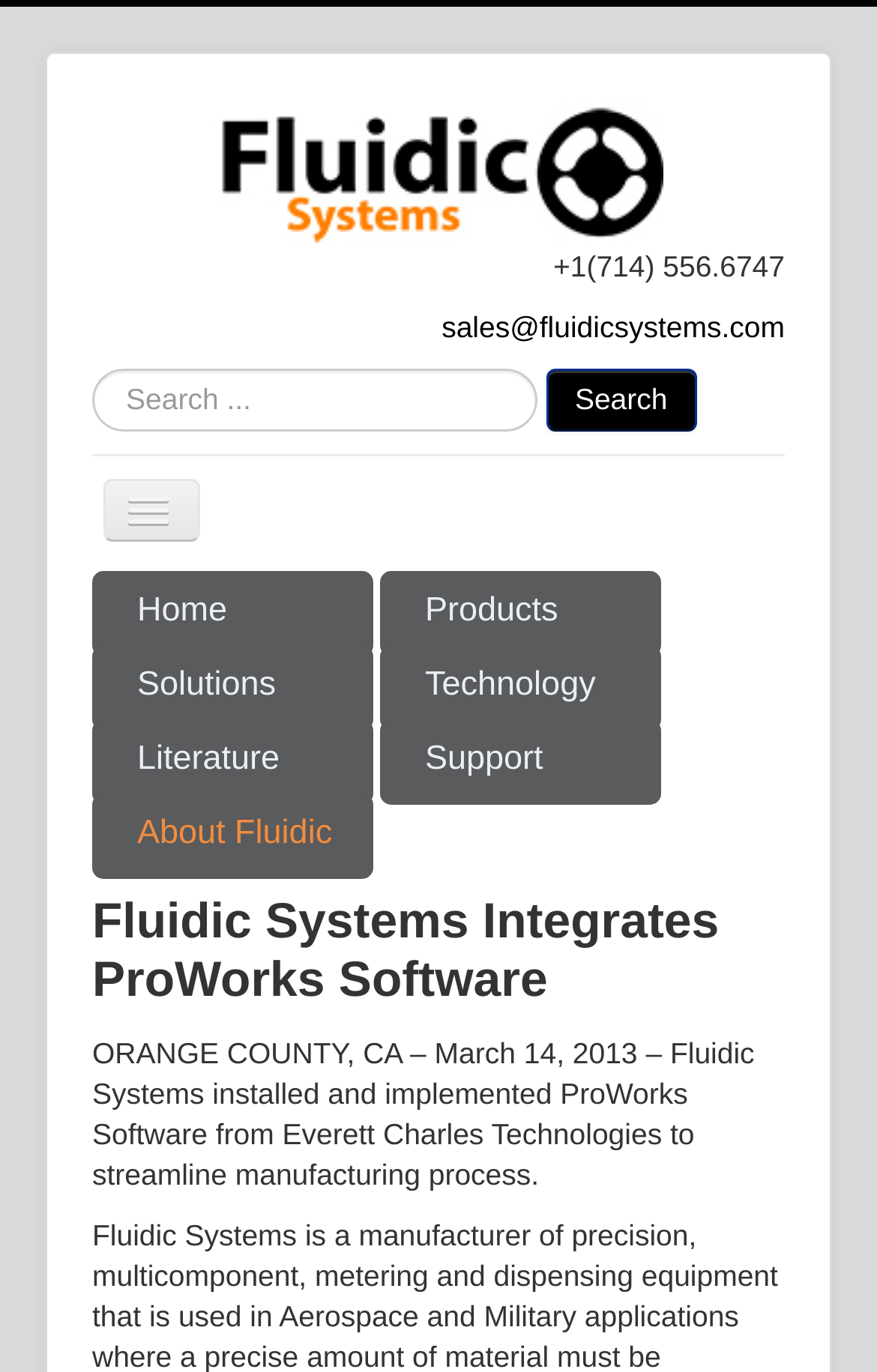Please find the bounding box coordinates of the section that needs to be clicked to achieve this instruction: "Go to home page".

[0.105, 0.416, 0.426, 0.478]